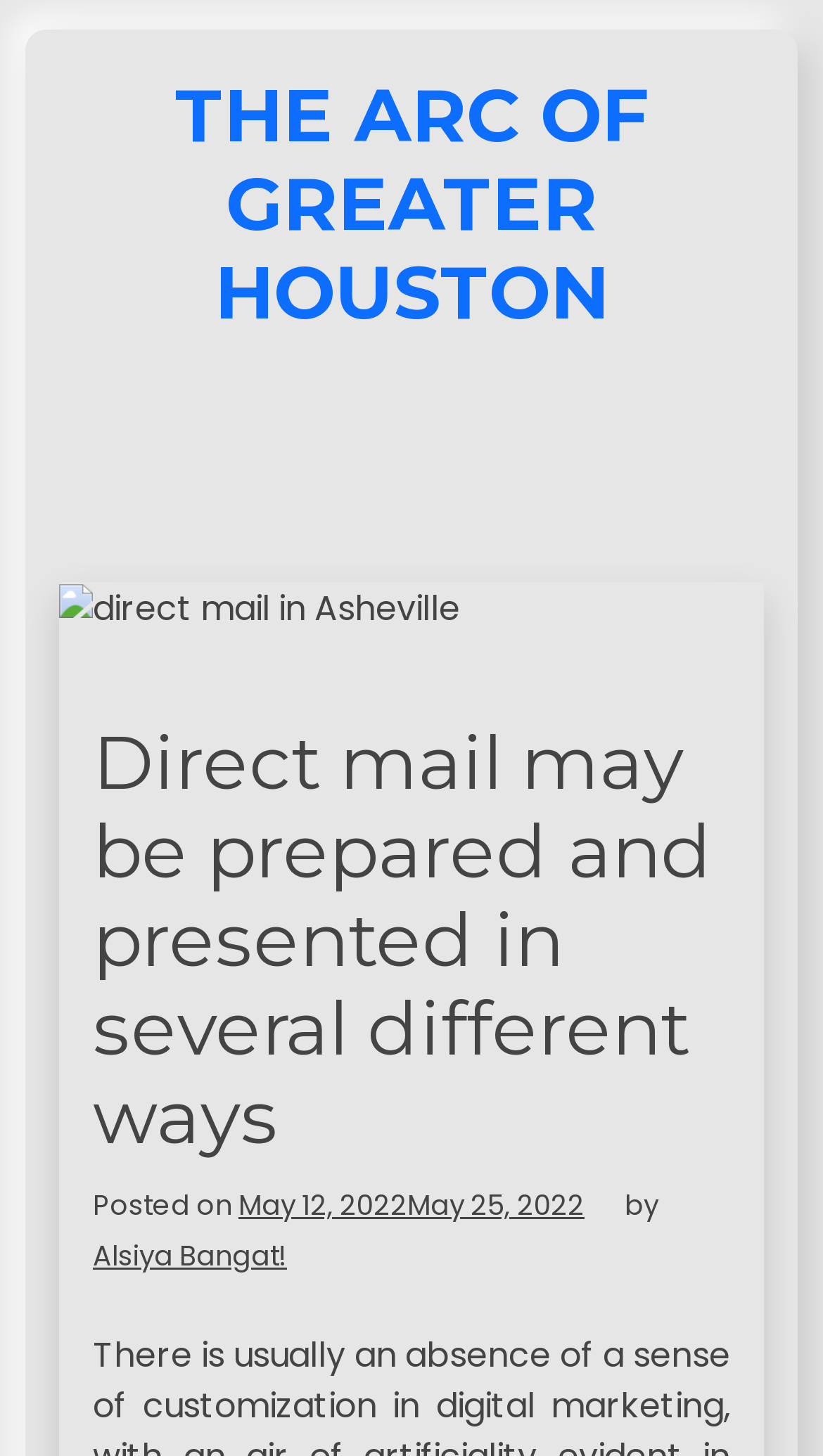Respond to the following question with a brief word or phrase:
When was the article posted?

May 12, 2022